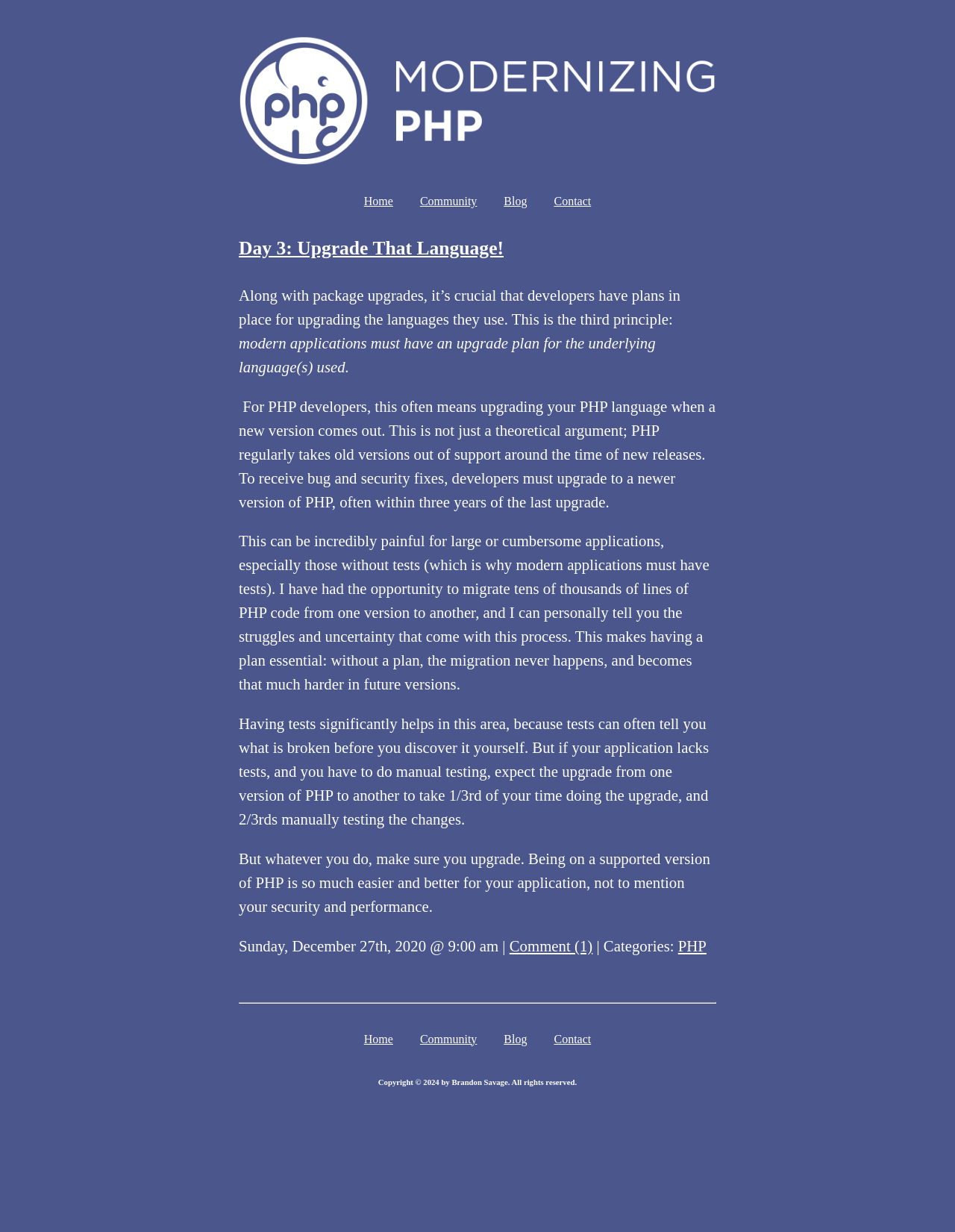Please look at the image and answer the question with a detailed explanation: Who is the author of the webpage?

The author of the webpage can be found at the bottom of the page, in the copyright section, which states 'Copyright © 2024 by Brandon Savage. All rights reserved.'